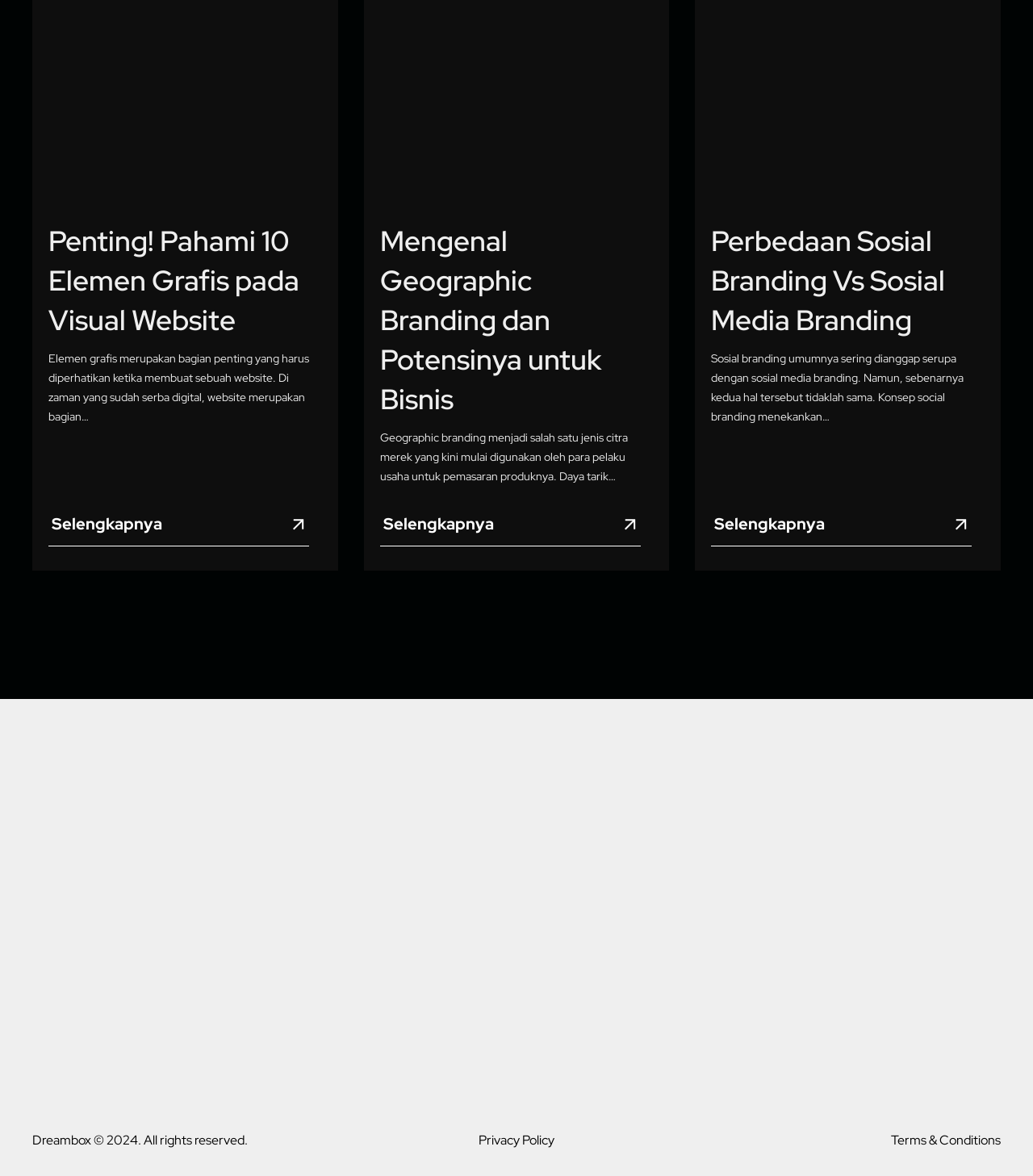Give a one-word or short phrase answer to the question: 
What is the title of the first article?

Penting! Pahami 10 Elemen Grafis pada Visual Website